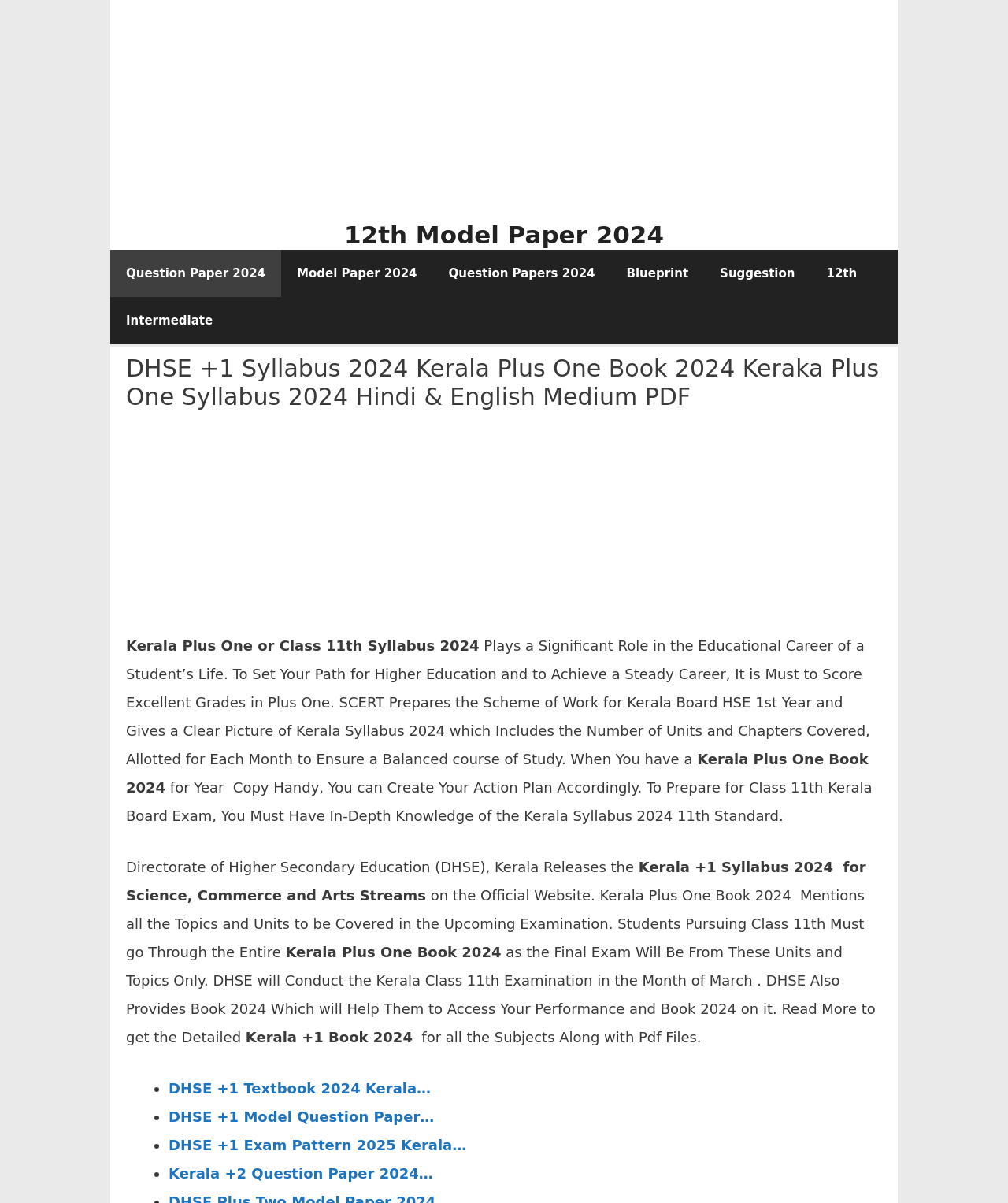Could you highlight the region that needs to be clicked to execute the instruction: "Click on the 'DHSE +1 Textbook 2024 Kerala…' link"?

[0.167, 0.898, 0.427, 0.911]